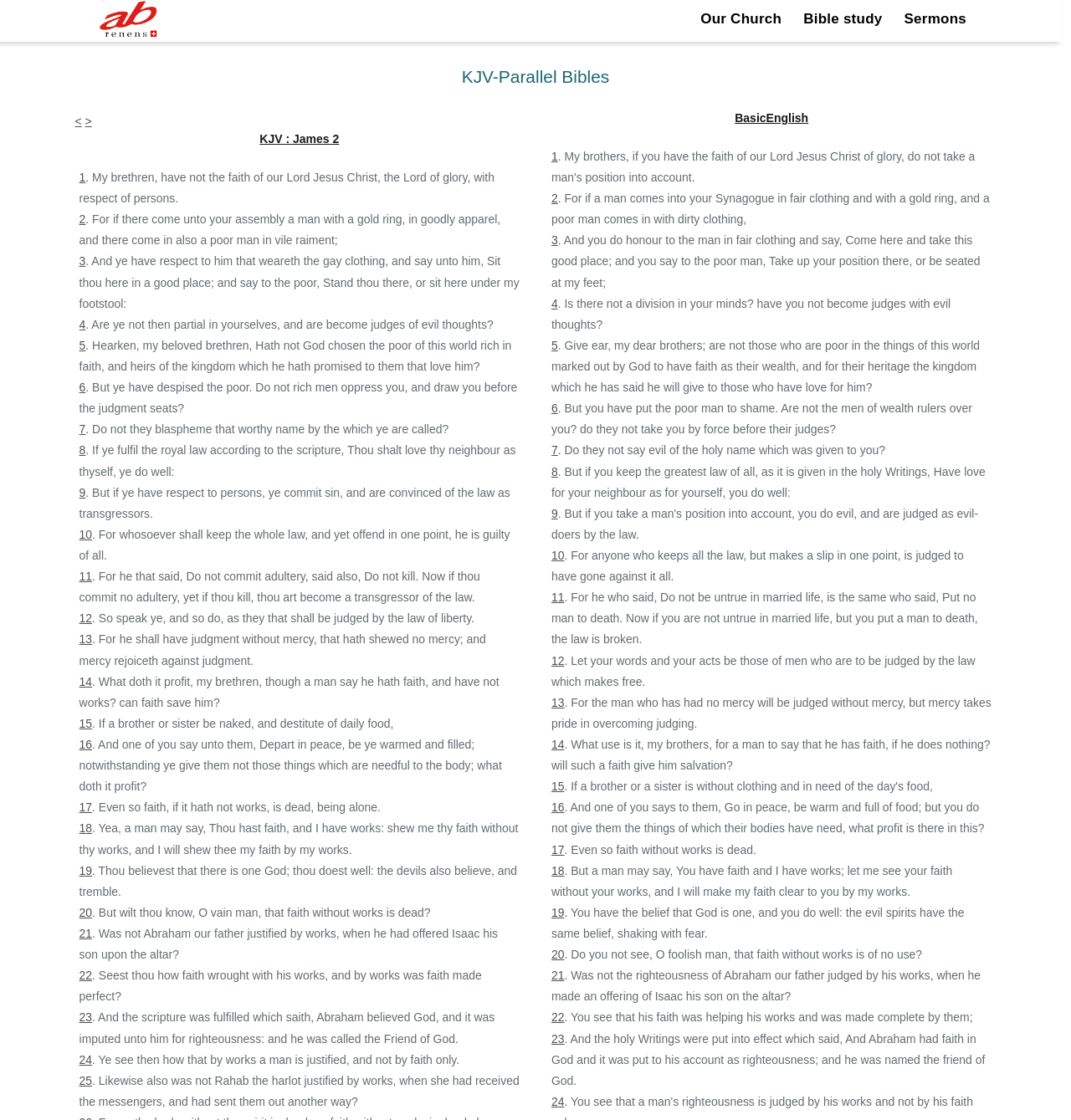Please provide a comprehensive answer to the question below using the information from the image: What is the y-coordinate of the top of the 'KJV : James 2' heading?

I looked at the bounding box coordinates of the heading element with ID 502, which is 'KJV : James 2', and found that the top y-coordinate is 0.118.